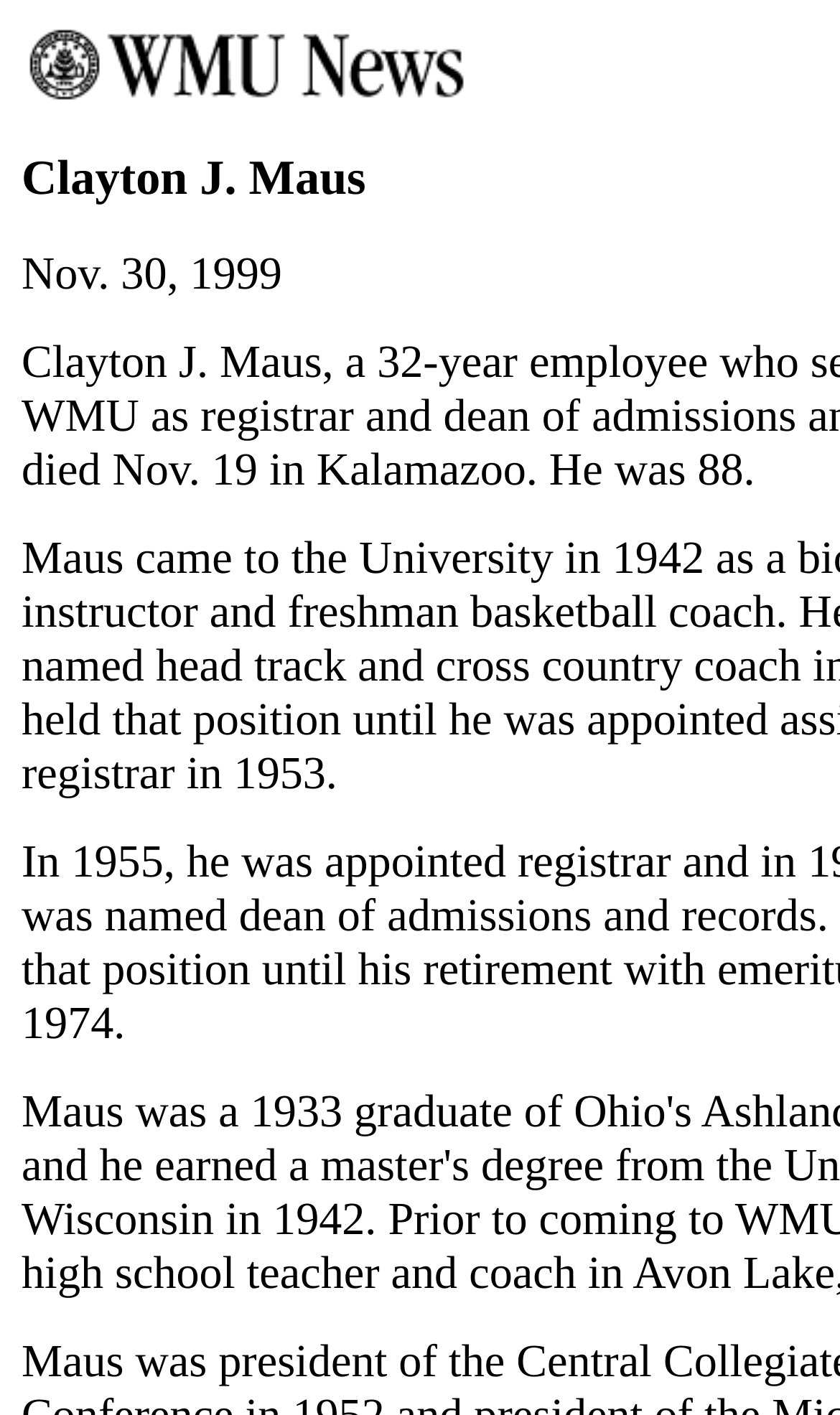Given the element description alt="WMU News", identify the bounding box coordinates for the UI element on the webpage screenshot. The format should be (top-left x, top-left y, bottom-right x, bottom-right y), with values between 0 and 1.

[0.026, 0.046, 0.564, 0.085]